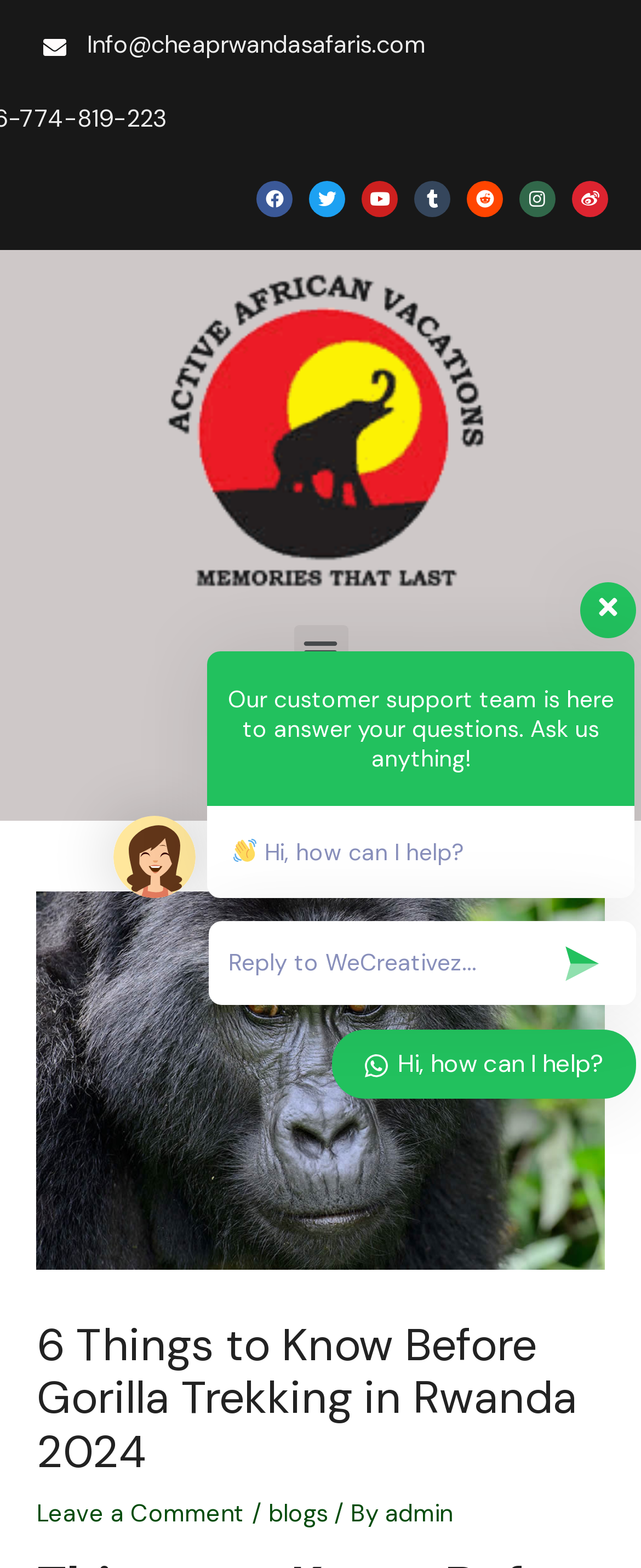Specify the bounding box coordinates of the area to click in order to follow the given instruction: "Click the Instagram link."

[0.81, 0.115, 0.867, 0.138]